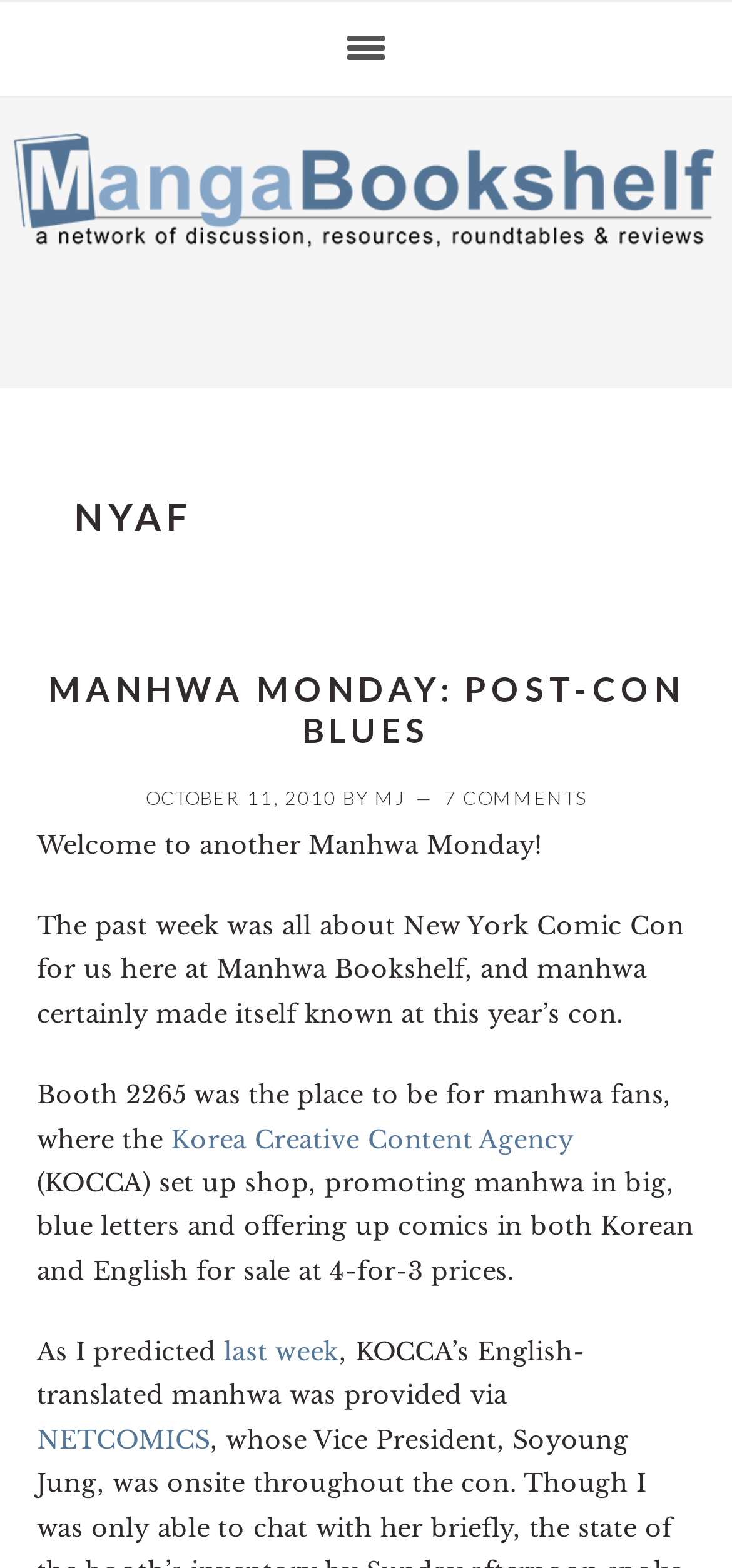Provide a one-word or brief phrase answer to the question:
Who wrote the first article?

MJ